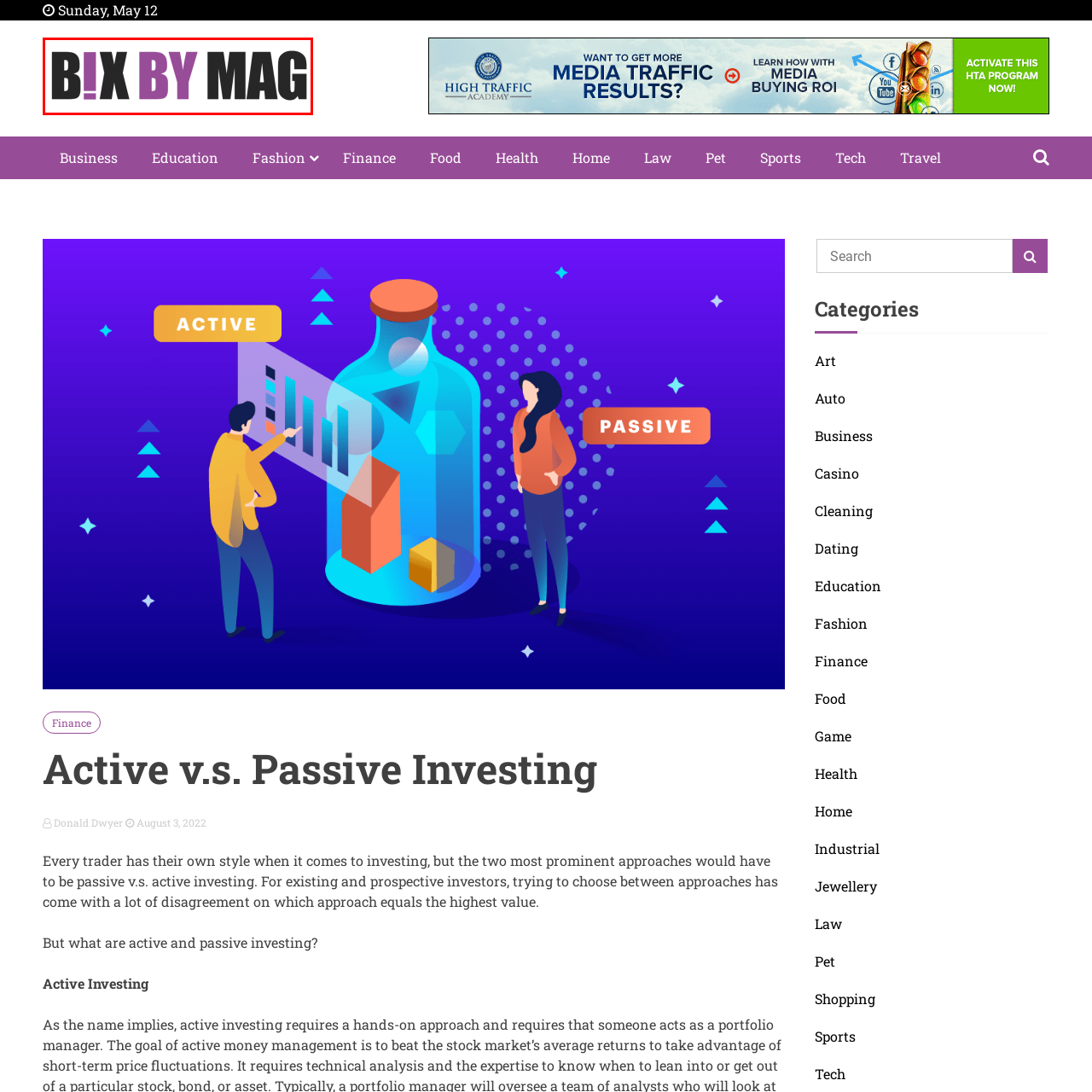What typeface is used for the 'BIX' portion of the logo?
Look at the area highlighted by the red bounding box and answer the question in detail, drawing from the specifics shown in the image.

The 'BIX' portion of the logo is rendered in bold black typeface, which creates a dynamic and modern look.